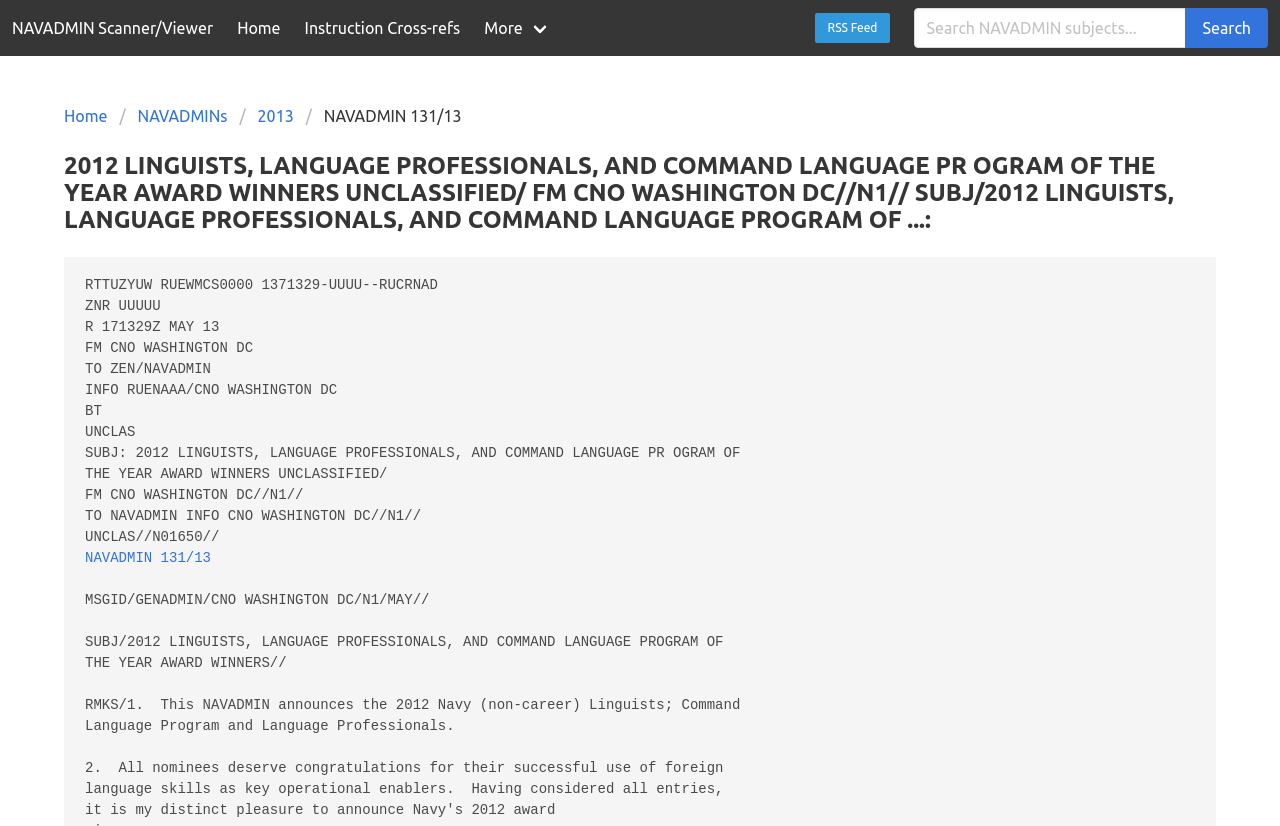Refer to the image and provide an in-depth answer to the question:
What is the sender of the NAVADMIN?

The sender of the NAVADMIN is FM CNO WASHINGTON DC, which is indicated by the text 'FM CNO WASHINGTON DC' in the main content area.